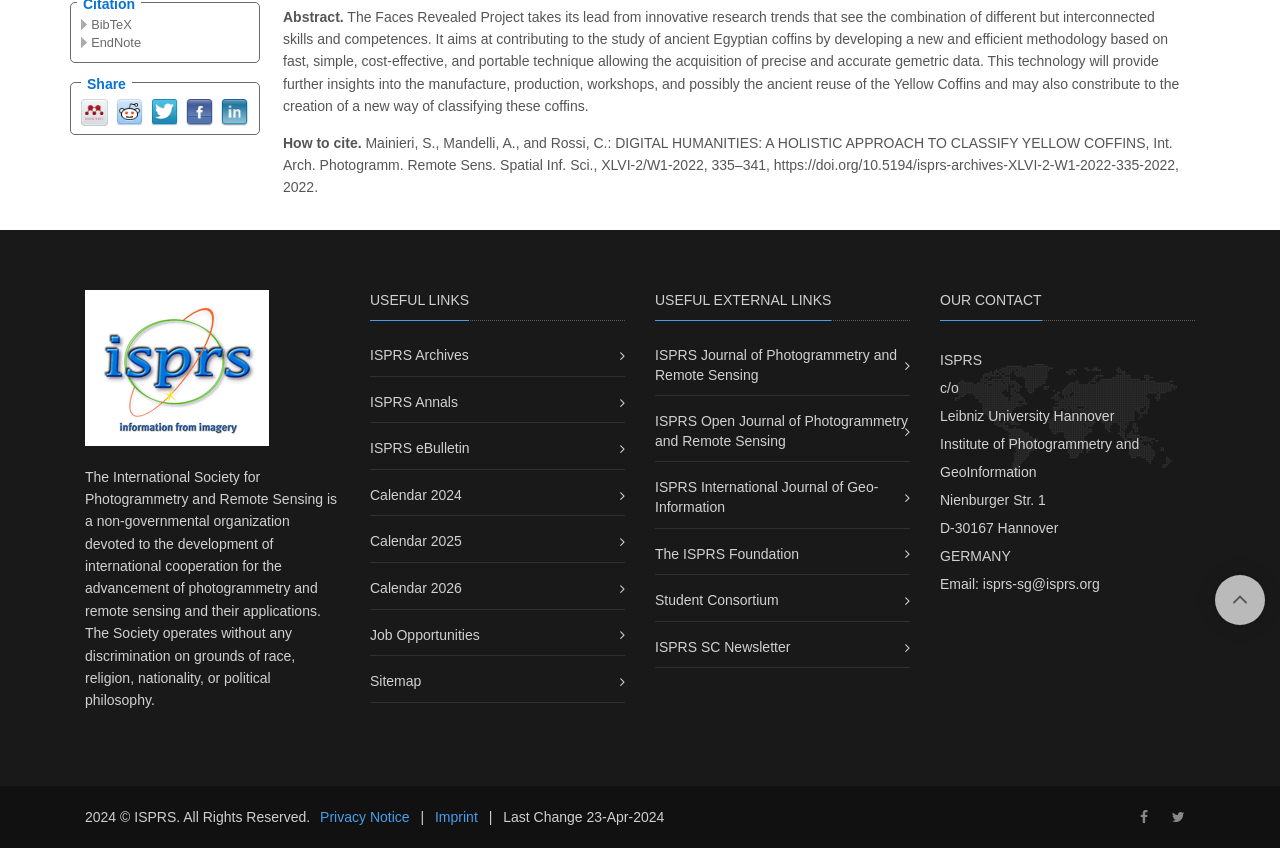Bounding box coordinates are given in the format (top-left x, top-left y, bottom-right x, bottom-right y). All values should be floating point numbers between 0 and 1. Provide the bounding box coordinate for the UI element described as: The ISPRS Foundation

[0.512, 0.643, 0.624, 0.662]